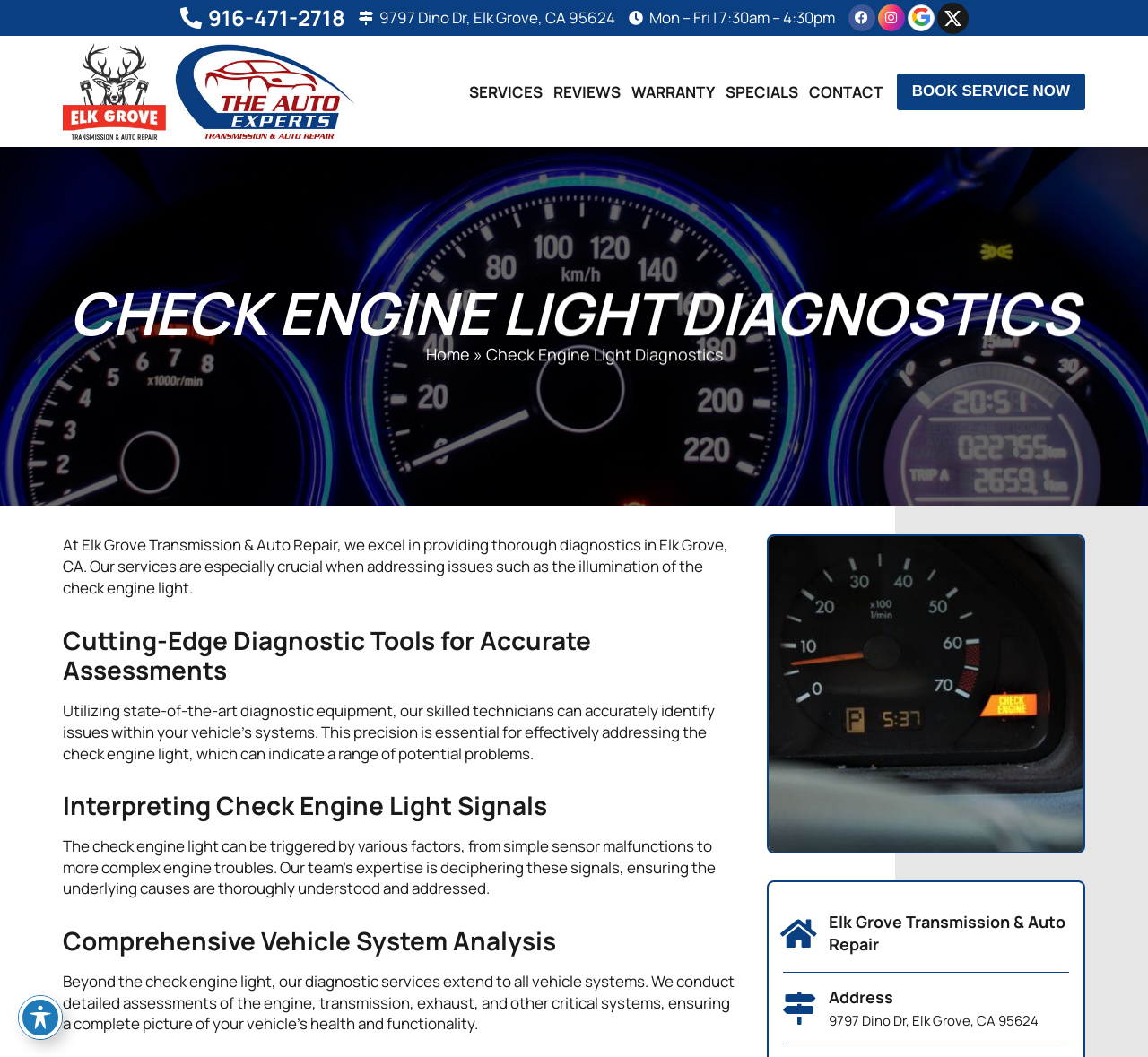What is the address of Elk Grove Transmission & Auto Repair?
Please provide a detailed and comprehensive answer to the question.

I found the address by looking at the link element with the text '9797 Dino Dr, Elk Grove, CA 95624' which is located at the top of the webpage, indicating it is a contact information.